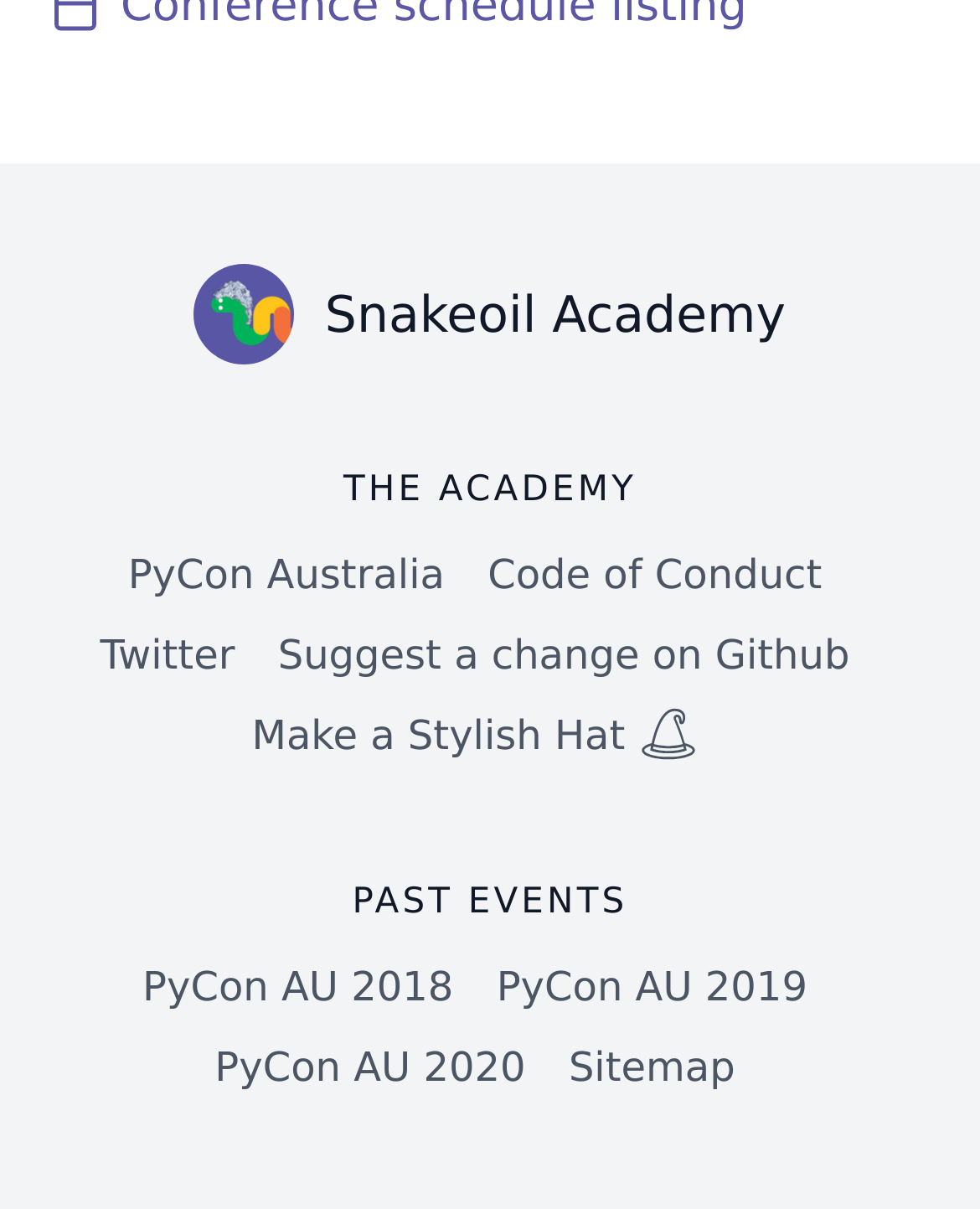Please predict the bounding box coordinates of the element's region where a click is necessary to complete the following instruction: "View PyCon AU 2018". The coordinates should be represented by four float numbers between 0 and 1, i.e., [left, top, right, bottom].

[0.145, 0.784, 0.463, 0.85]